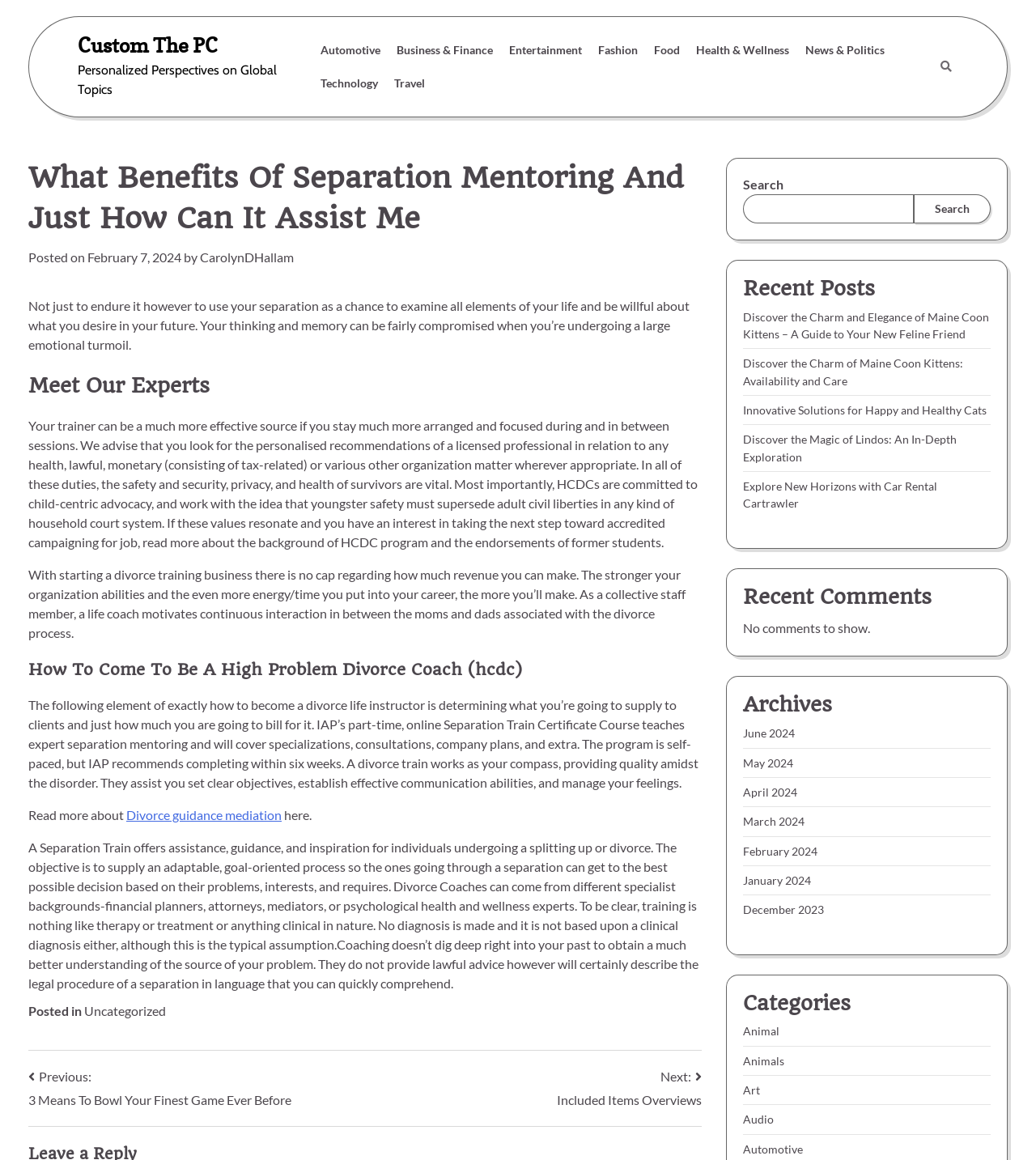Locate the bounding box coordinates of the area to click to fulfill this instruction: "Click on the 'Automotive' link". The bounding box should be presented as four float numbers between 0 and 1, in the order [left, top, right, bottom].

[0.301, 0.029, 0.375, 0.057]